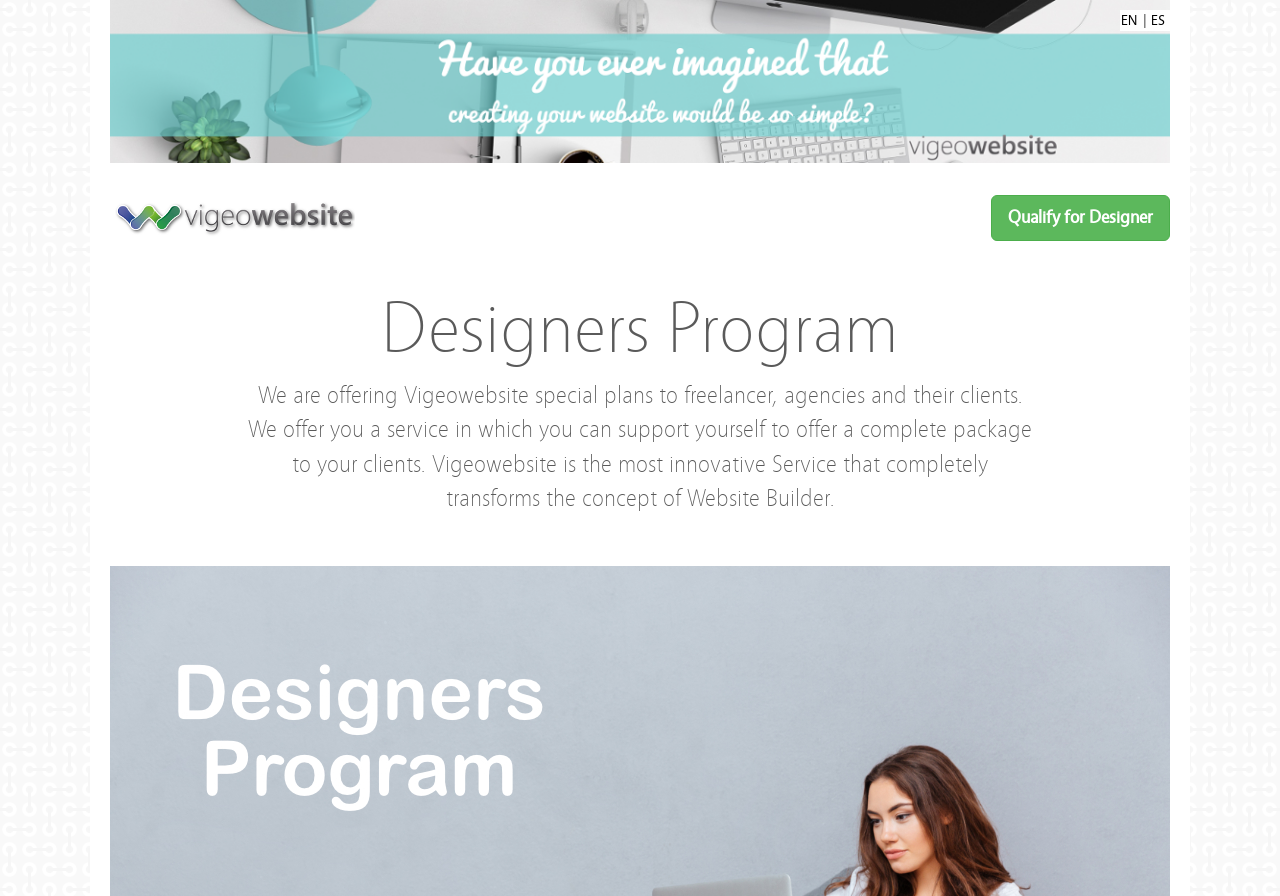Bounding box coordinates are to be given in the format (top-left x, top-left y, bottom-right x, bottom-right y). All values must be floating point numbers between 0 and 1. Provide the bounding box coordinate for the UI element described as: Qualify for Designer

[0.774, 0.218, 0.914, 0.269]